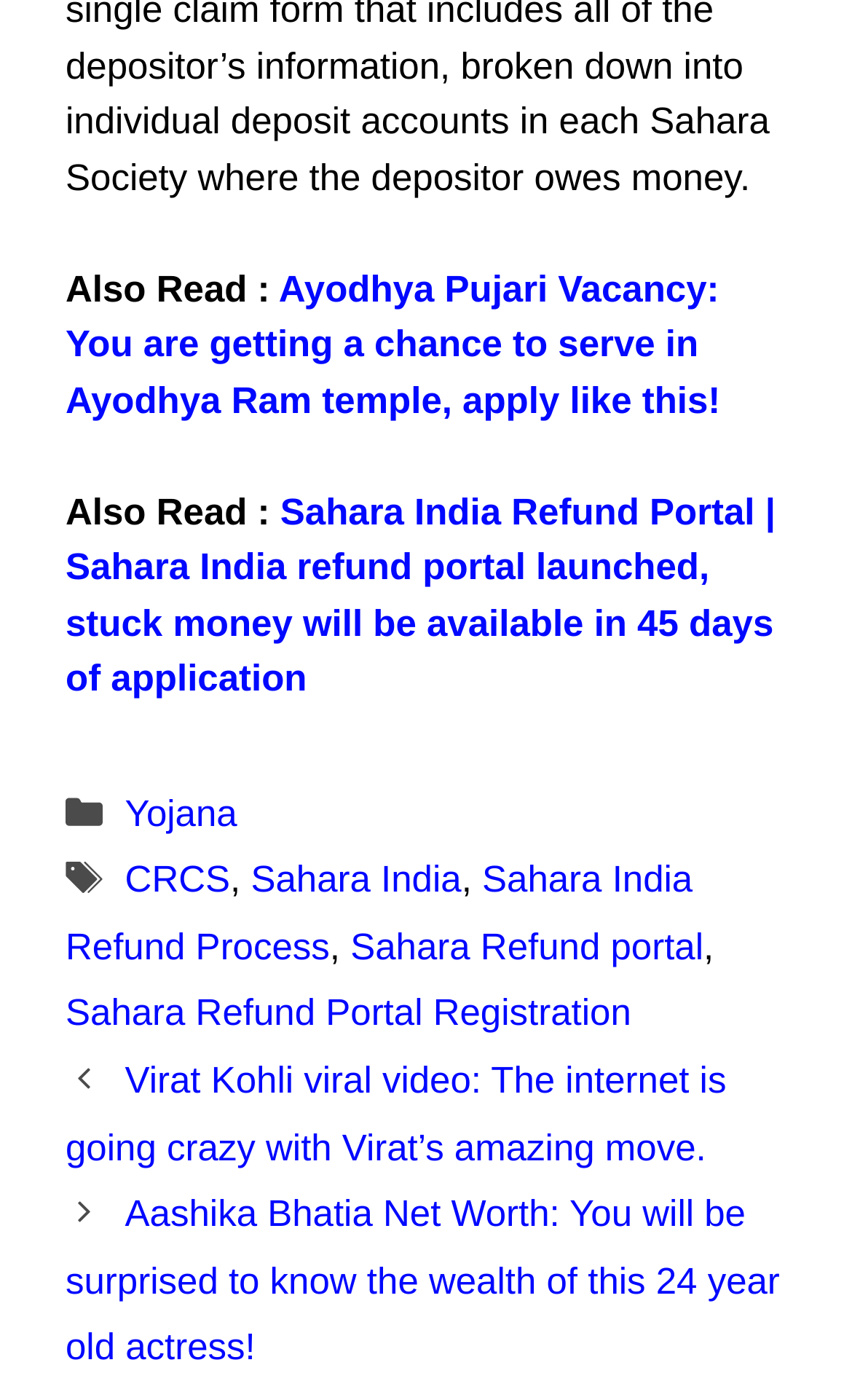Provide a brief response in the form of a single word or phrase:
How many links are there in the footer section?

5